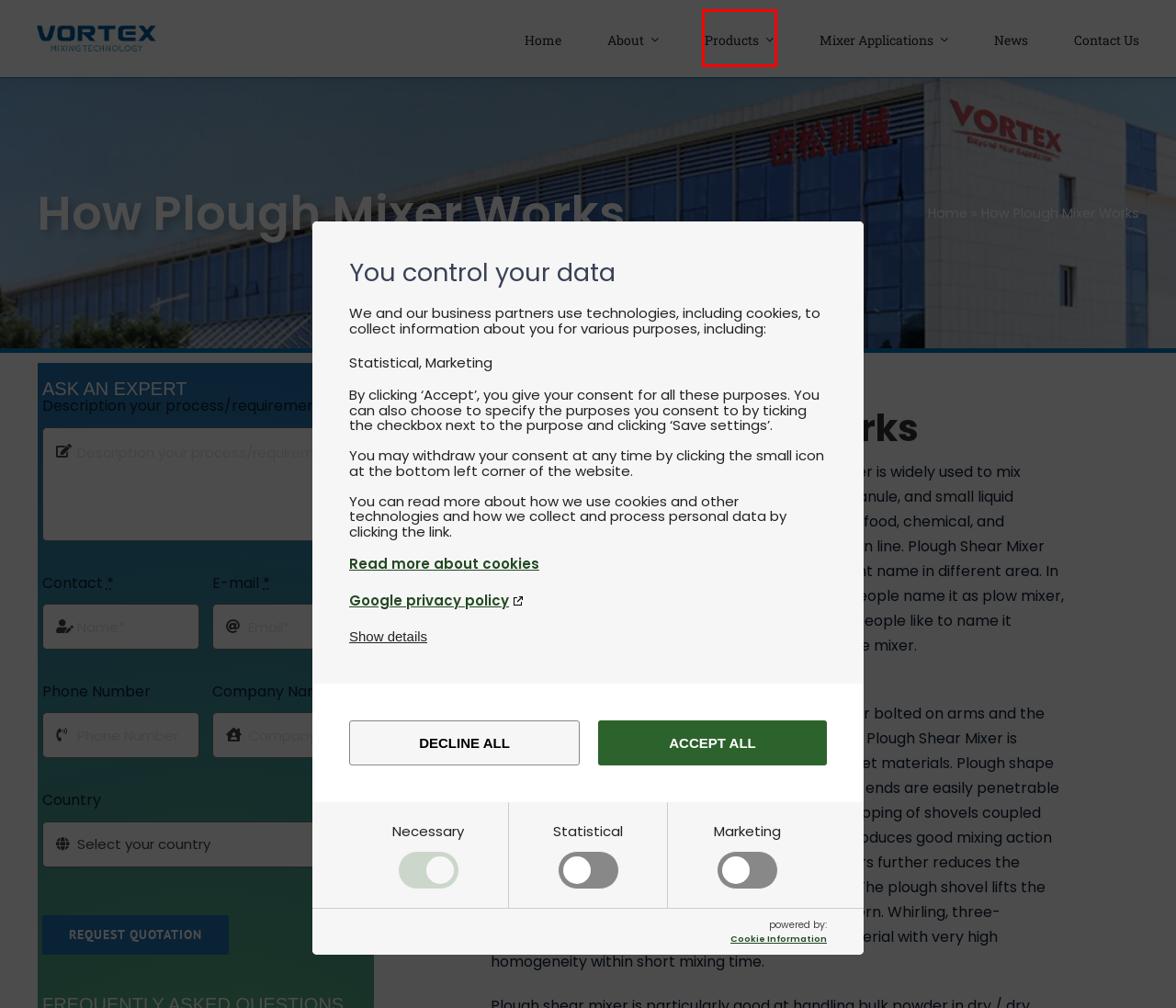You are presented with a screenshot of a webpage containing a red bounding box around a particular UI element. Select the best webpage description that matches the new webpage after clicking the element within the bounding box. Here are the candidates:
A. Products - Industrial Mixers and Blenders Manufacturer - VORTEX Mixers
B. Our Culture - Industrial Mixers and Blenders Manufacturer - VORTEX Mixers
C. Our Team - Industrial Mixers and Blenders Manufacturer - VORTEX Mixers
D. Contact Vortex Mixers - Industrial Mixers and Blenders Manufacturer - VORTEX Mixers
E. The cookie banner that supports your marketing goals - Cookie Information
F. About - Industrial Mixers and Blenders Manufacturer - VORTEX Mixers
G. News - Industrial Mixers and Blenders Manufacturer - VORTEX Mixers
H. Our History - Industrial Mixers and Blenders Manufacturer - VORTEX Mixers

A